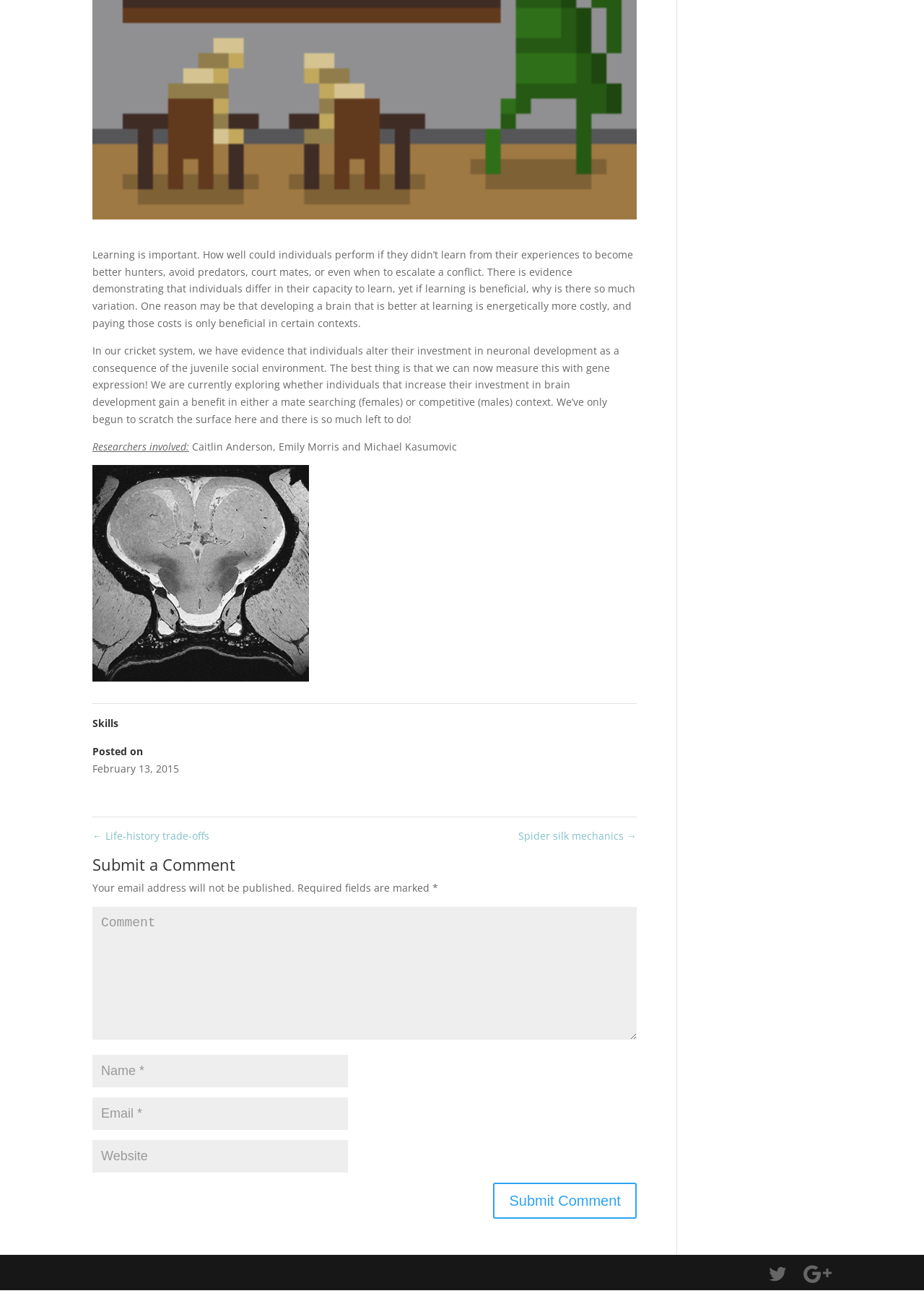Locate the UI element described as follows: "Twitter". Return the bounding box coordinates as four float numbers between 0 and 1 in the order [left, top, right, bottom].

[0.832, 0.981, 0.851, 0.995]